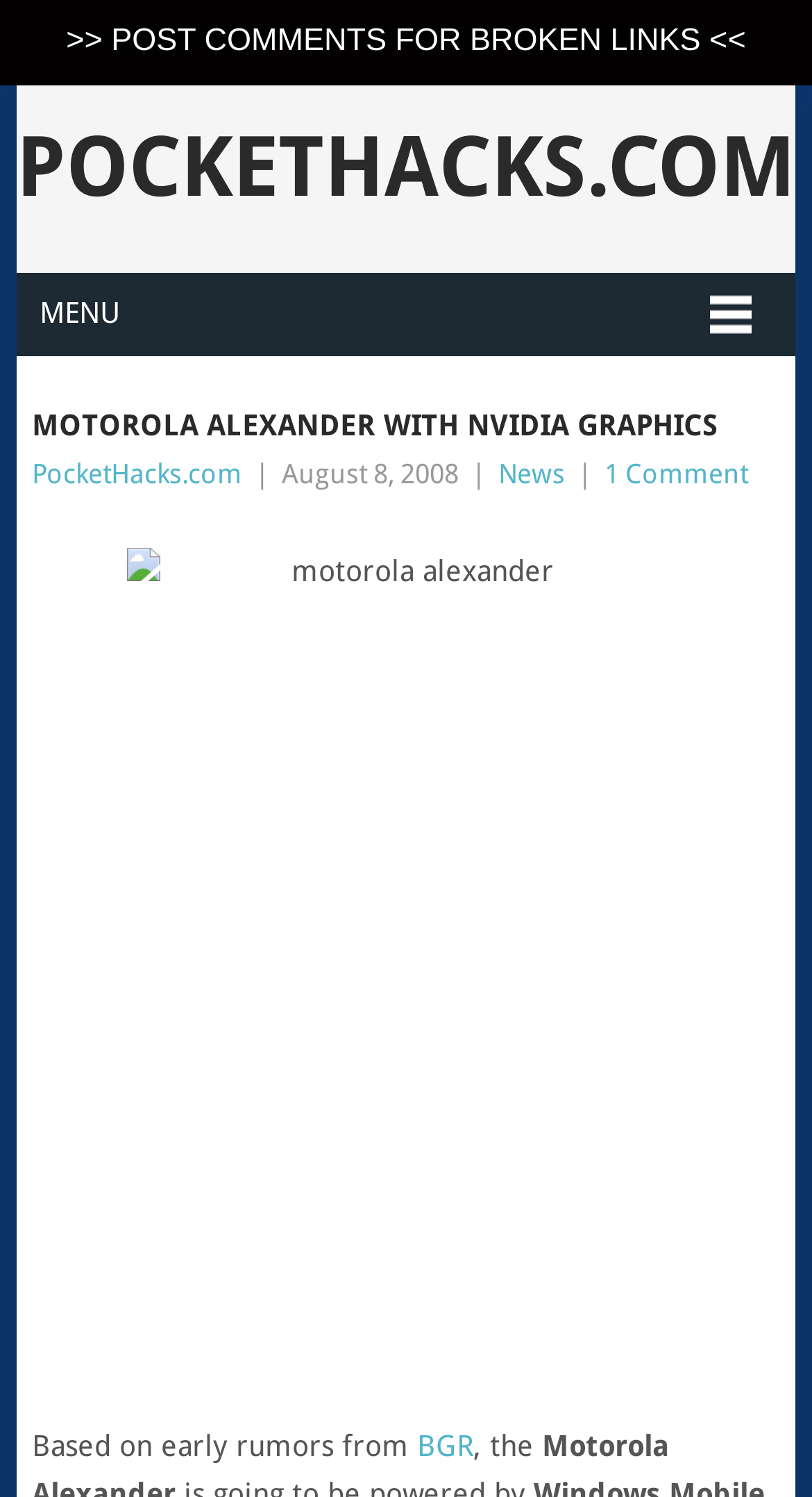Give an extensive and precise description of the webpage.

The webpage is about the Motorola Alexander with NVIDIA Graphics. At the top, there is a call to action to post comments for broken links. Below that, the website's title "POCKETHACKS.COM" is prominently displayed, with a link to the website's homepage. Next to it, there is a "MENU" link.

The main content of the webpage is divided into two sections. On the left, there is a header section with the title "MOTOROLA ALEXANDER WITH NVIDIA GRAPHICS" in a larger font size. Below the title, there are links to the website's homepage and a separator line. The date "August 8, 2008" is also displayed, followed by links to "News" and "1 Comment".

On the right side of the header section, there is a large image of the Motorola Alexander. Below the image, there is a paragraph of text that starts with "Based on early rumors from" and includes a link to "BGR". The text continues with the phrase ", the".

Overall, the webpage appears to be a news article or blog post about the Motorola Alexander with NVIDIA Graphics, with a prominent image and links to related content.